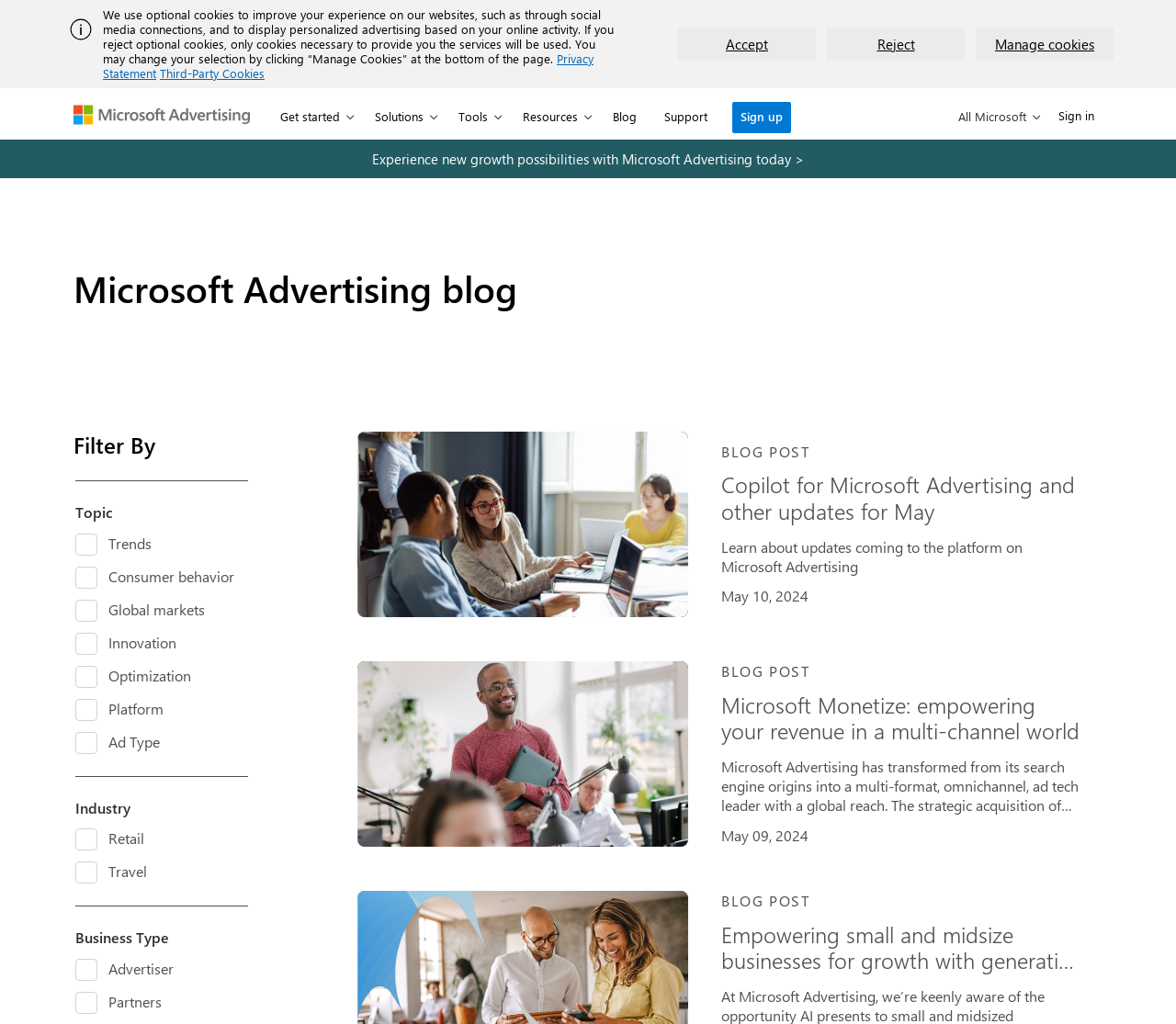What is the text of the link at the bottom of the webpage?
Please give a detailed and elaborate answer to the question based on the image.

I looked at the link element at the bottom of the webpage and found that its text is 'Sign in', which is located next to the 'Sign up' link.